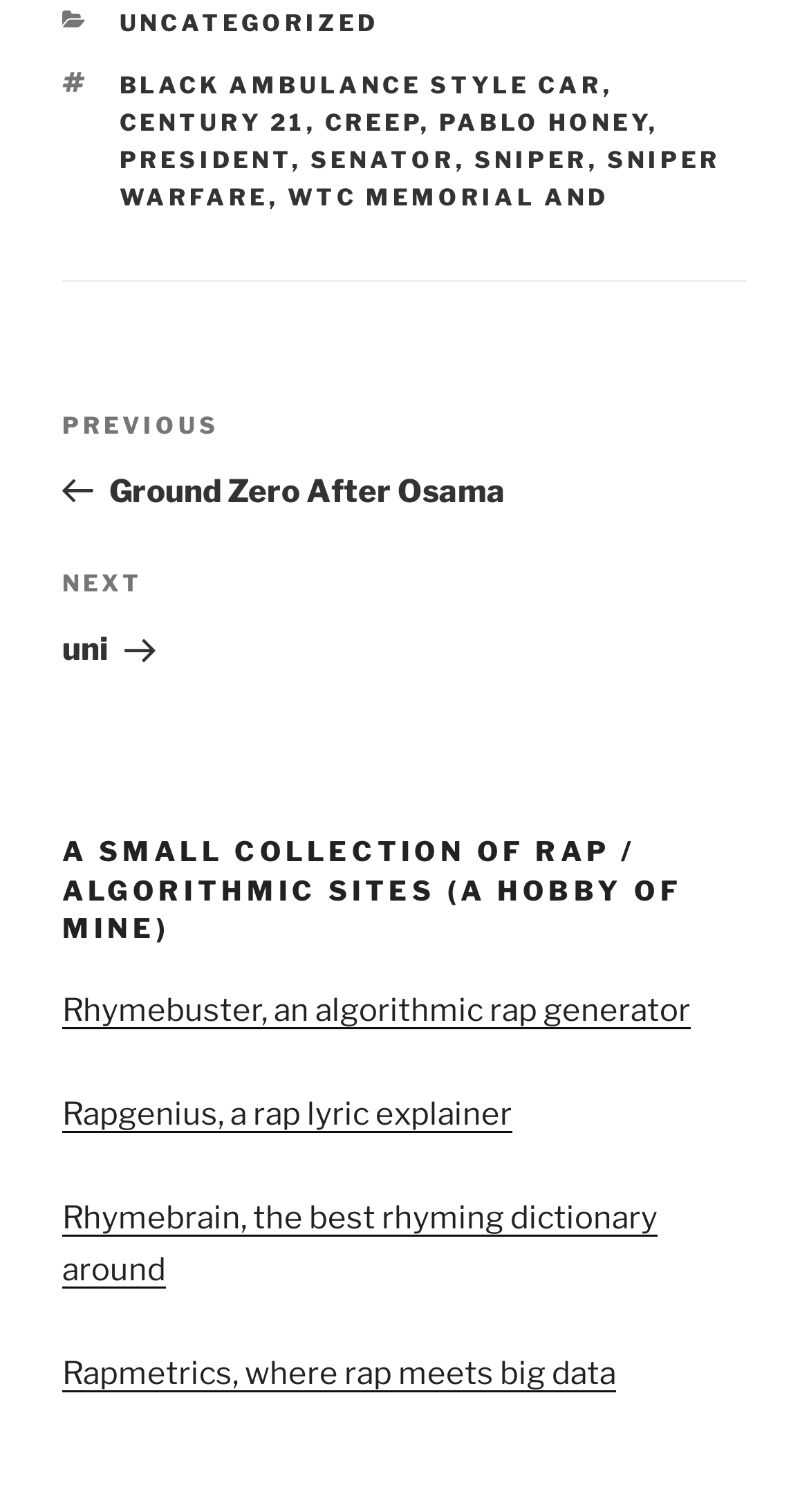Determine the bounding box coordinates for the area that needs to be clicked to fulfill this task: "Navigate to the previous post 'Ground Zero After Osama'". The coordinates must be given as four float numbers between 0 and 1, i.e., [left, top, right, bottom].

[0.077, 0.268, 0.923, 0.337]